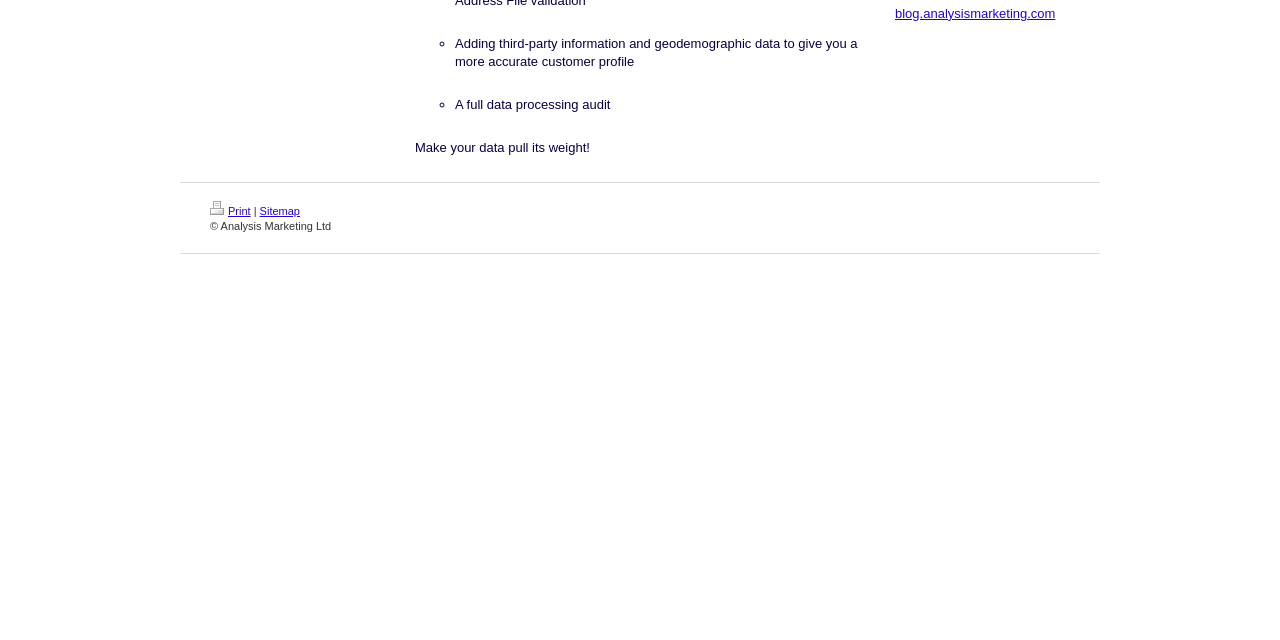Given the element description, predict the bounding box coordinates in the format (top-left x, top-left y, bottom-right x, bottom-right y). Make sure all values are between 0 and 1. Here is the element description: blog.analysismarketing.com

[0.699, 0.009, 0.825, 0.033]